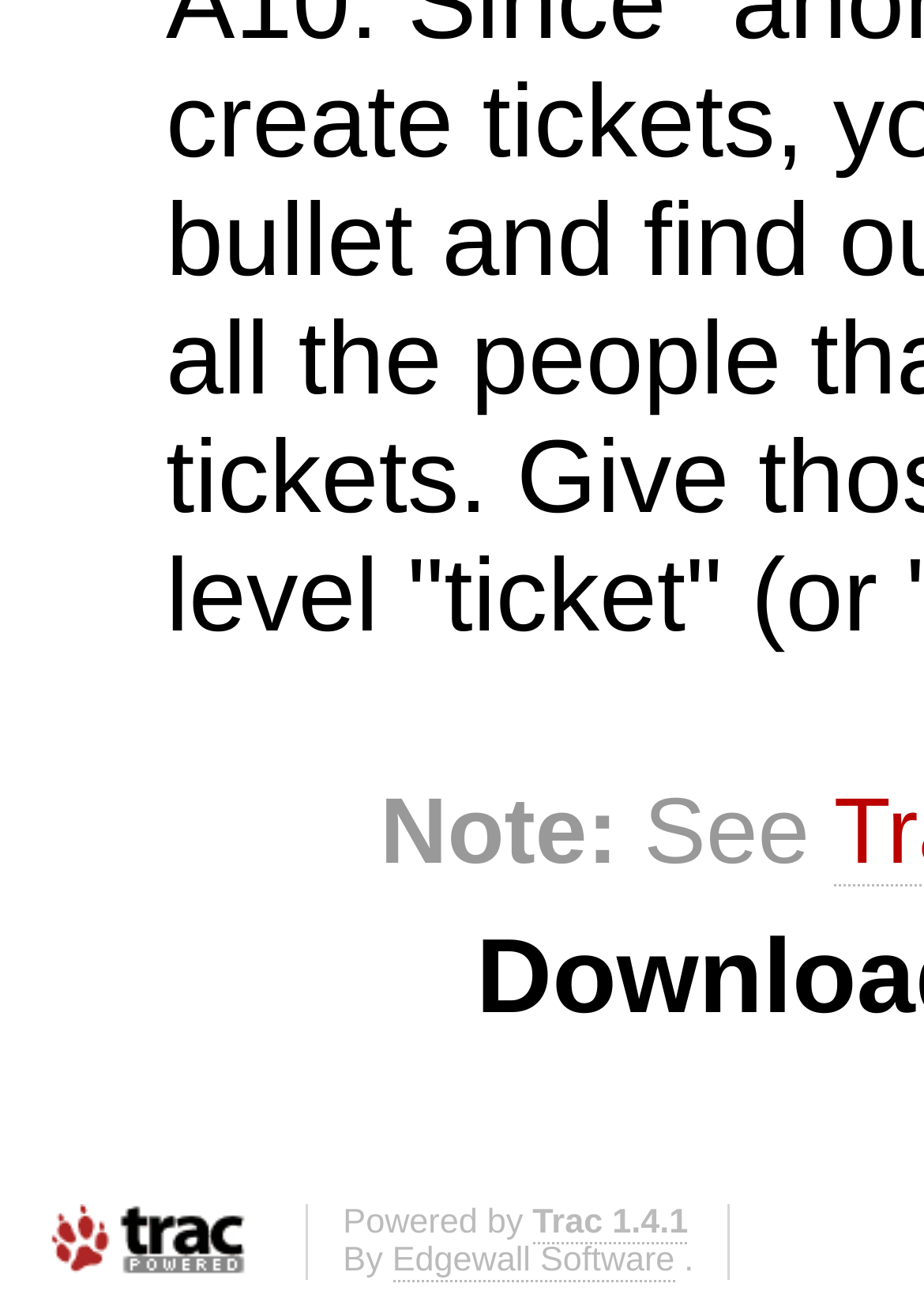Given the webpage screenshot, identify the bounding box of the UI element that matches this description: "parent_node: Powered by Trac 1.4.1".

[0.021, 0.923, 0.295, 0.984]